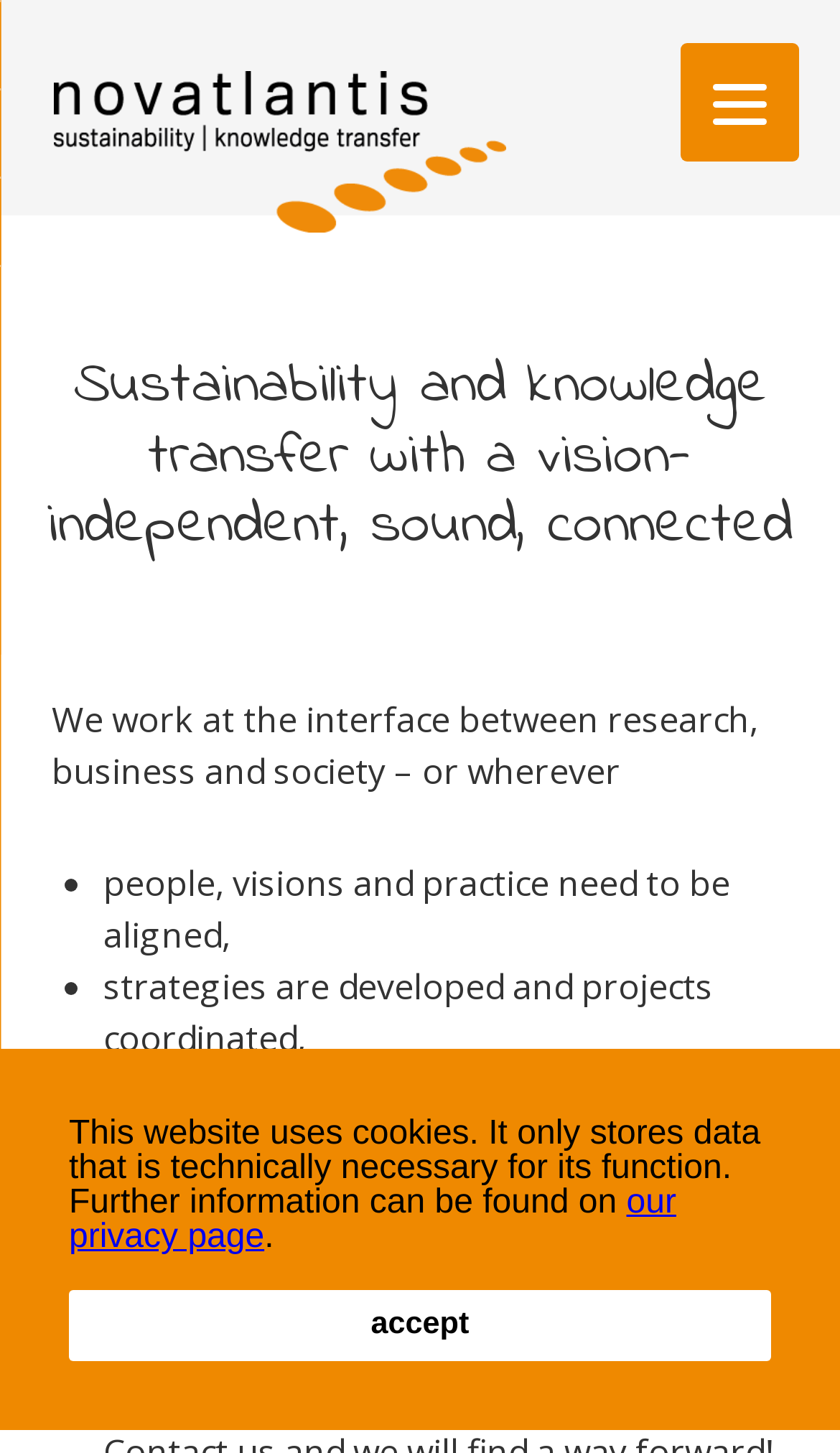Give a complete and precise description of the webpage's appearance.

The webpage is about Novatlantis GmbH, a non-profit organization focused on sustainability and knowledge transfer. At the top of the page, there is a logo image of Novatlantis GmbH, which takes up about half of the screen width. Below the logo, there is a heading that reads "Sustainability and knowledge transfer with a vision - independent, sound, connected". 

Underneath the heading, there is a paragraph of text that explains the organization's mission, stating that they work at the interface between research, business, and society. This paragraph is followed by a list of bullet points, which outline the organization's goals, including aligning people, visions, and practices, developing strategies, and designing new ideas for a sustainable future.

At the top-right corner of the page, there is a "Menu" button. At the bottom of the page, there is a cookie consent dialog box, which takes up about a quarter of the screen height. The dialog box informs users that the website uses cookies and provides a link to the privacy page. There are two buttons within the dialog box: "Learn more about cookies" and "Dismiss cookie message". The "Dismiss cookie message" button has a smaller "Accept" text inside it.